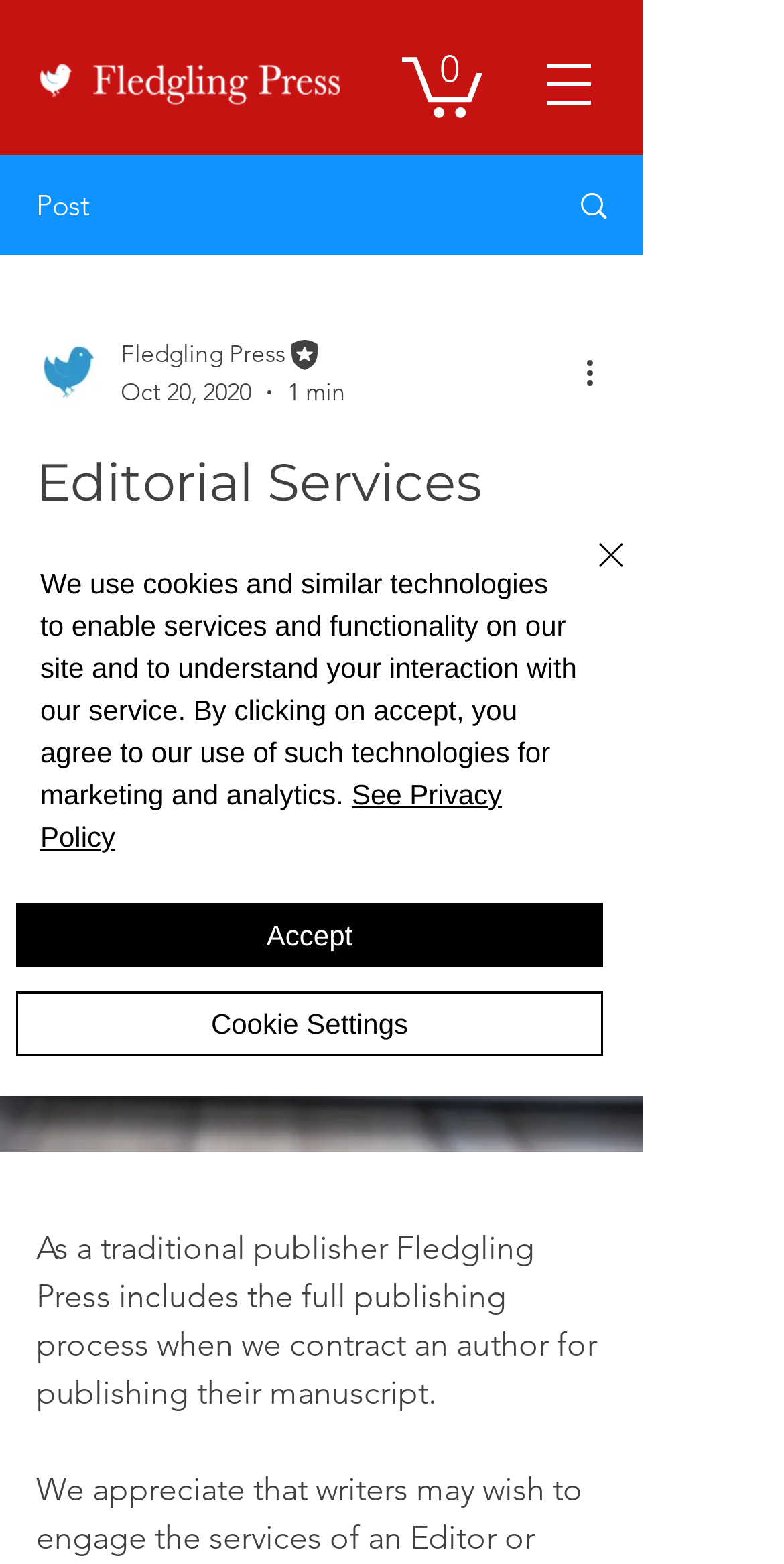Locate the bounding box coordinates of the clickable element to fulfill the following instruction: "View cart". Provide the coordinates as four float numbers between 0 and 1 in the format [left, top, right, bottom].

[0.513, 0.032, 0.615, 0.075]